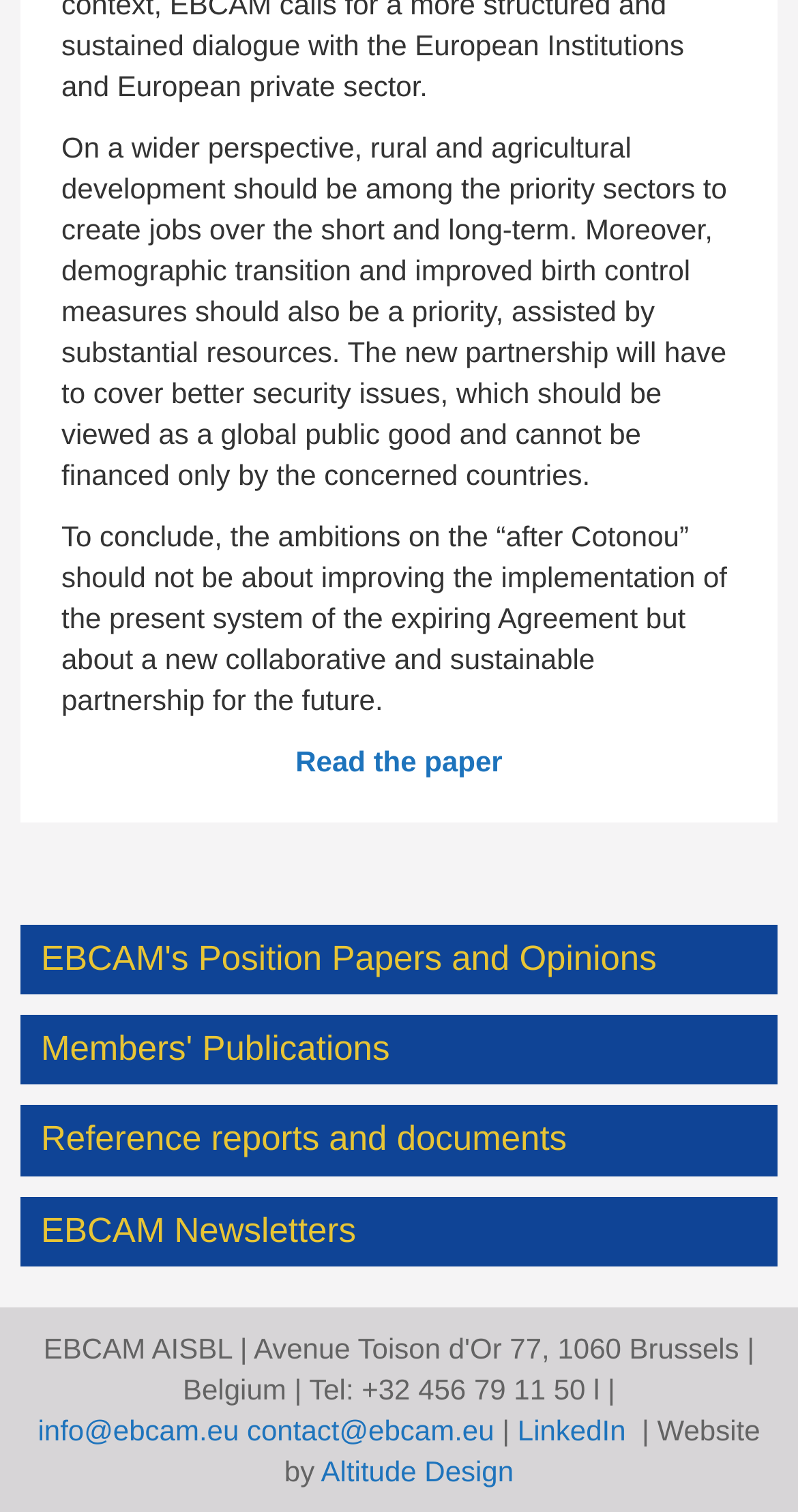Extract the bounding box coordinates for the UI element described by the text: "Reference reports and documents". The coordinates should be in the form of [left, top, right, bottom] with values between 0 and 1.

[0.026, 0.731, 0.974, 0.778]